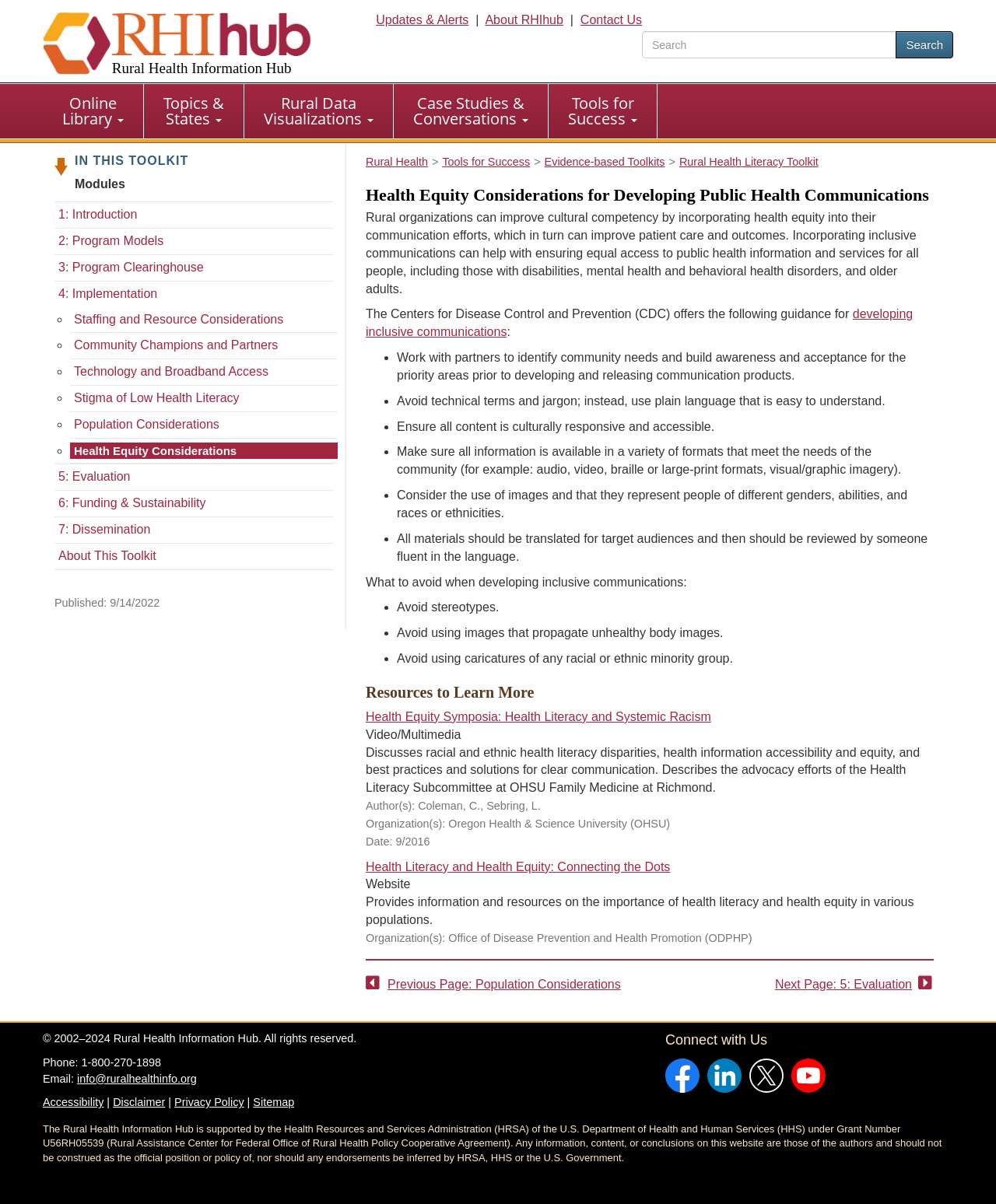What is the name of the toolkit?
Please respond to the question with a detailed and well-explained answer.

I found the answer by looking at the breadcrumb navigation section, where it says 'Rural Health Literacy Toolkit' as the last item in the breadcrumb trail.